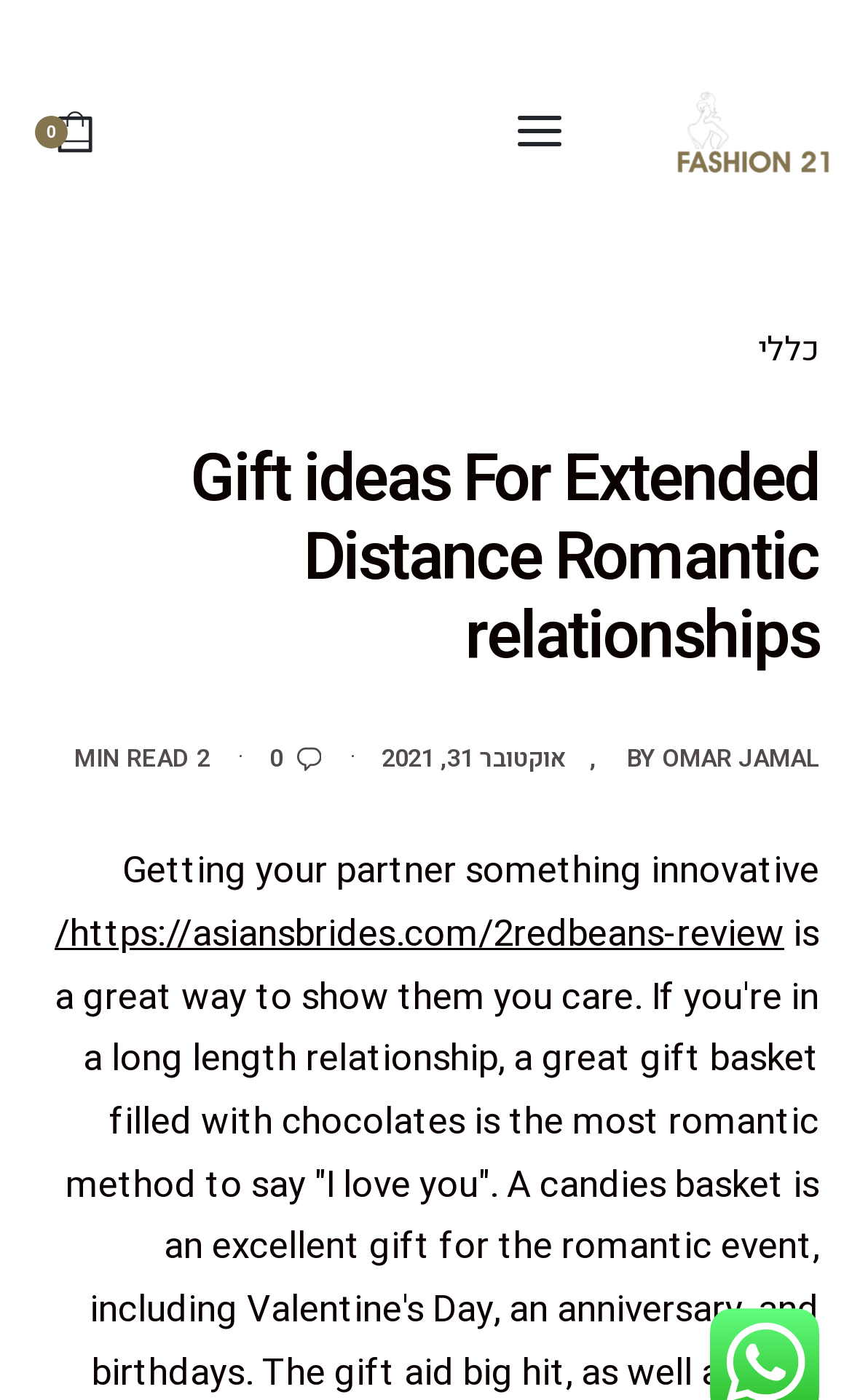Provide a brief response to the question below using one word or phrase:
Who is the author of the article?

OMAR JAMAL